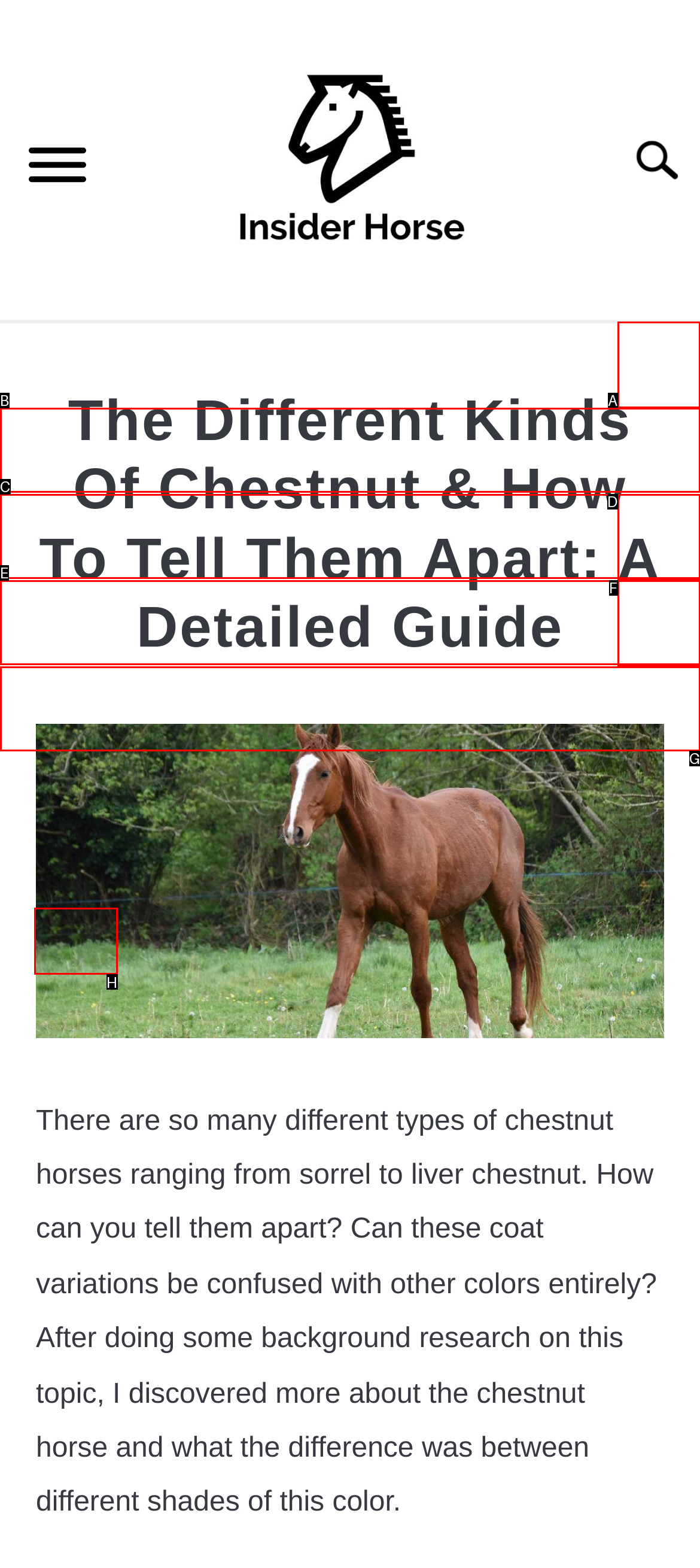Tell me which option best matches this description: Colors & Markings
Answer with the letter of the matching option directly from the given choices.

G